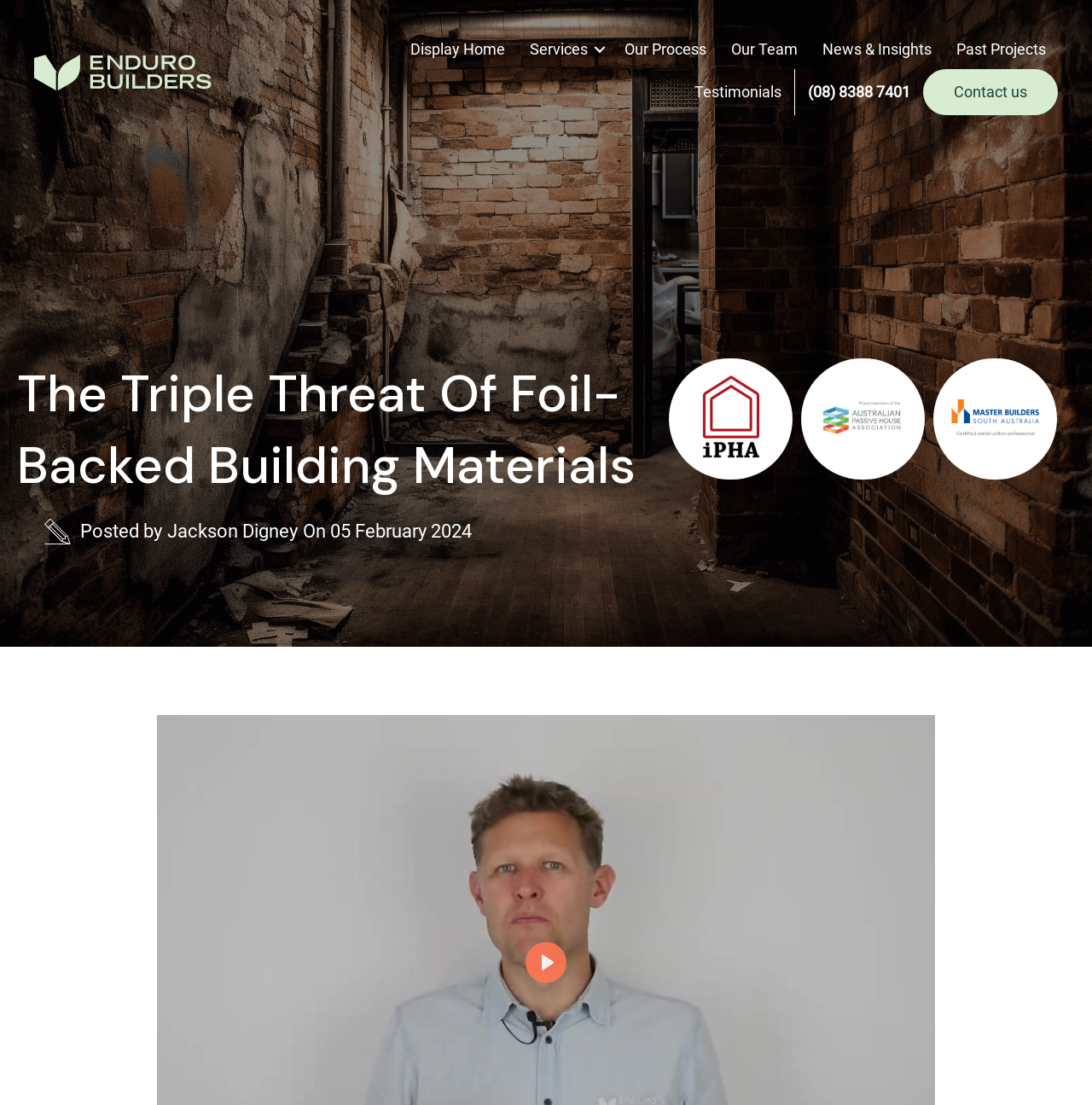Identify the bounding box coordinates of the clickable section necessary to follow the following instruction: "Click the logo". The coordinates should be presented as four float numbers from 0 to 1, i.e., [left, top, right, bottom].

[0.031, 0.056, 0.194, 0.072]